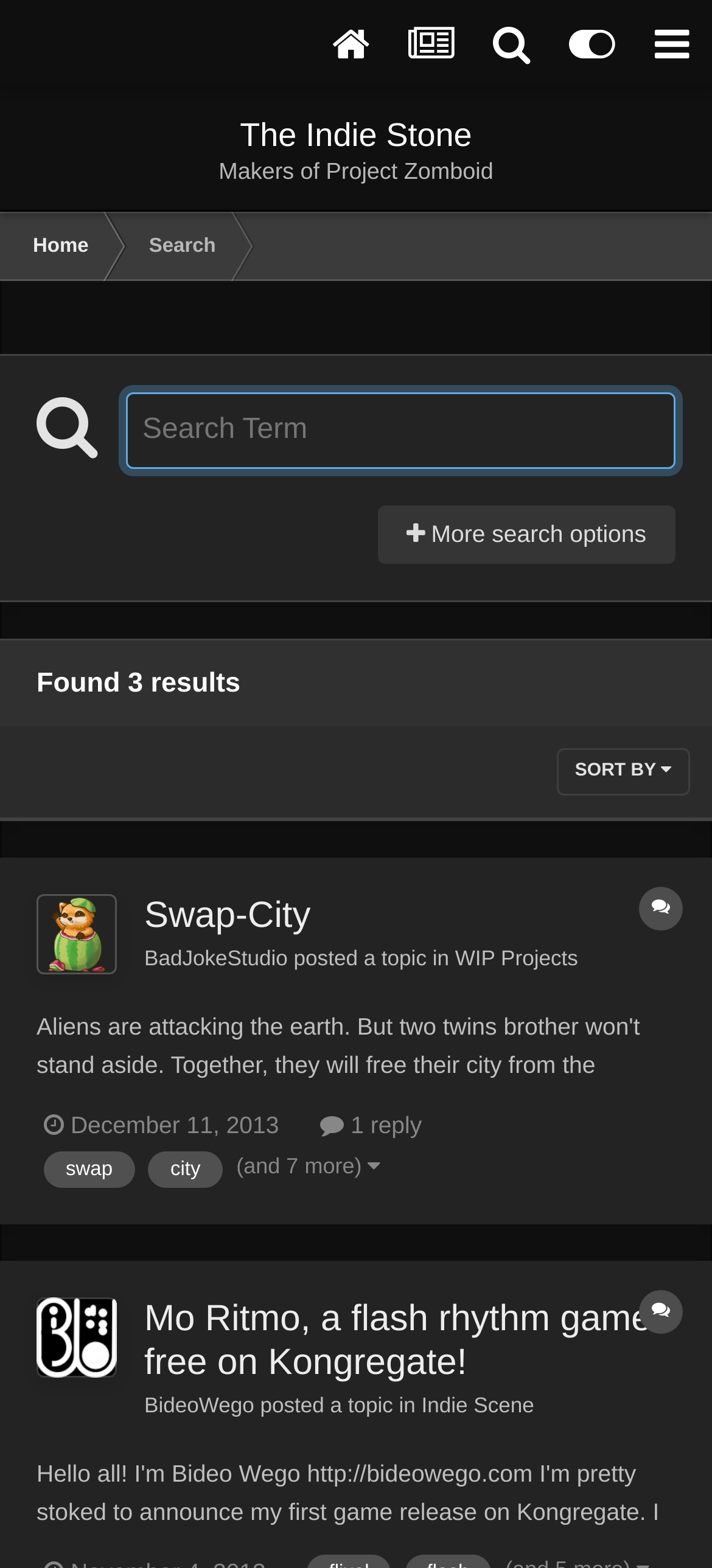Use one word or a short phrase to answer the question provided: 
What is the name of the first topic?

Swap-City